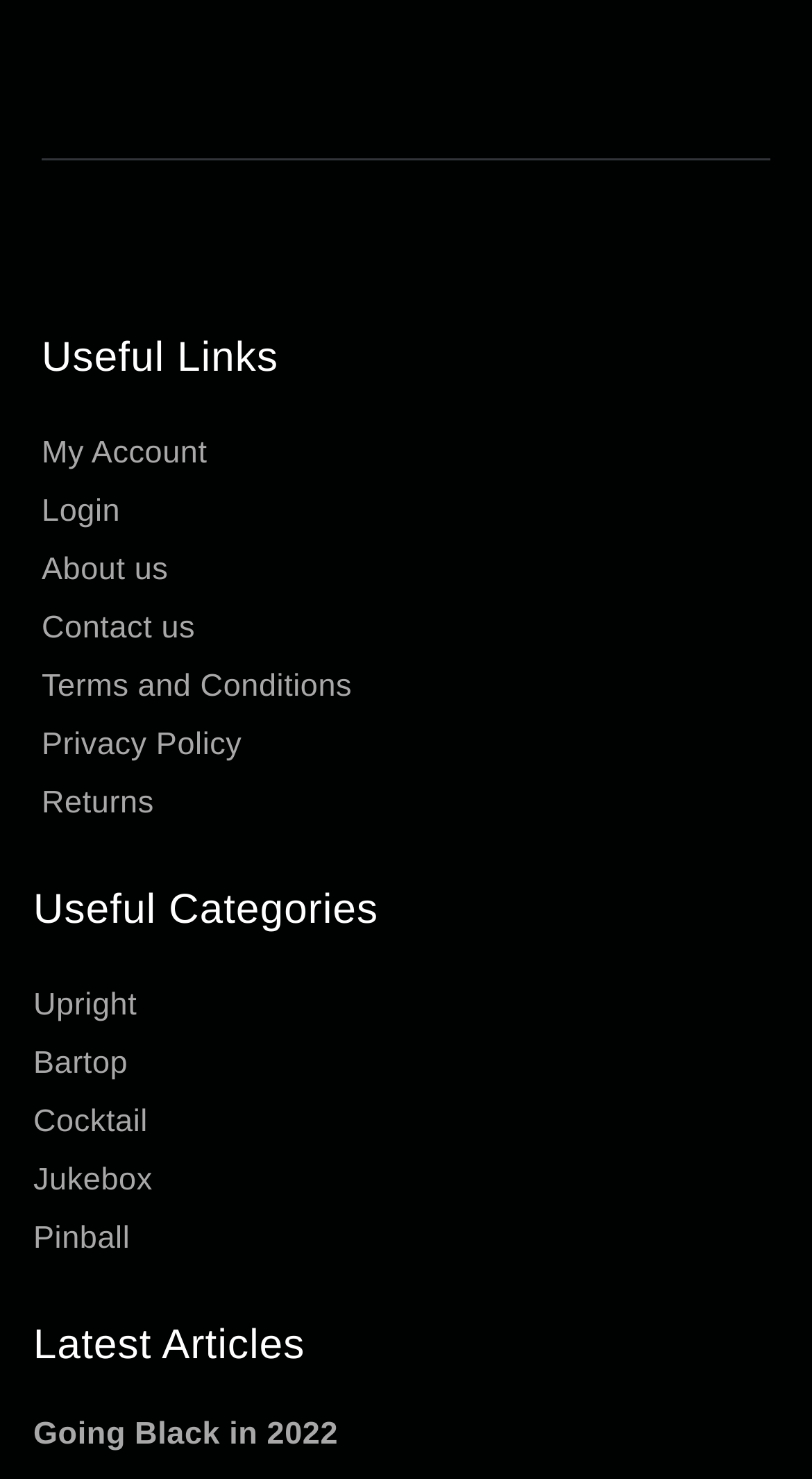How many links are under 'Useful Links'?
Provide a comprehensive and detailed answer to the question.

I counted the number of links under the 'Useful Links' heading, which are 'My Account', 'Login', 'About us', 'Contact us', 'Terms and Conditions', 'Privacy Policy', and 'Returns'.